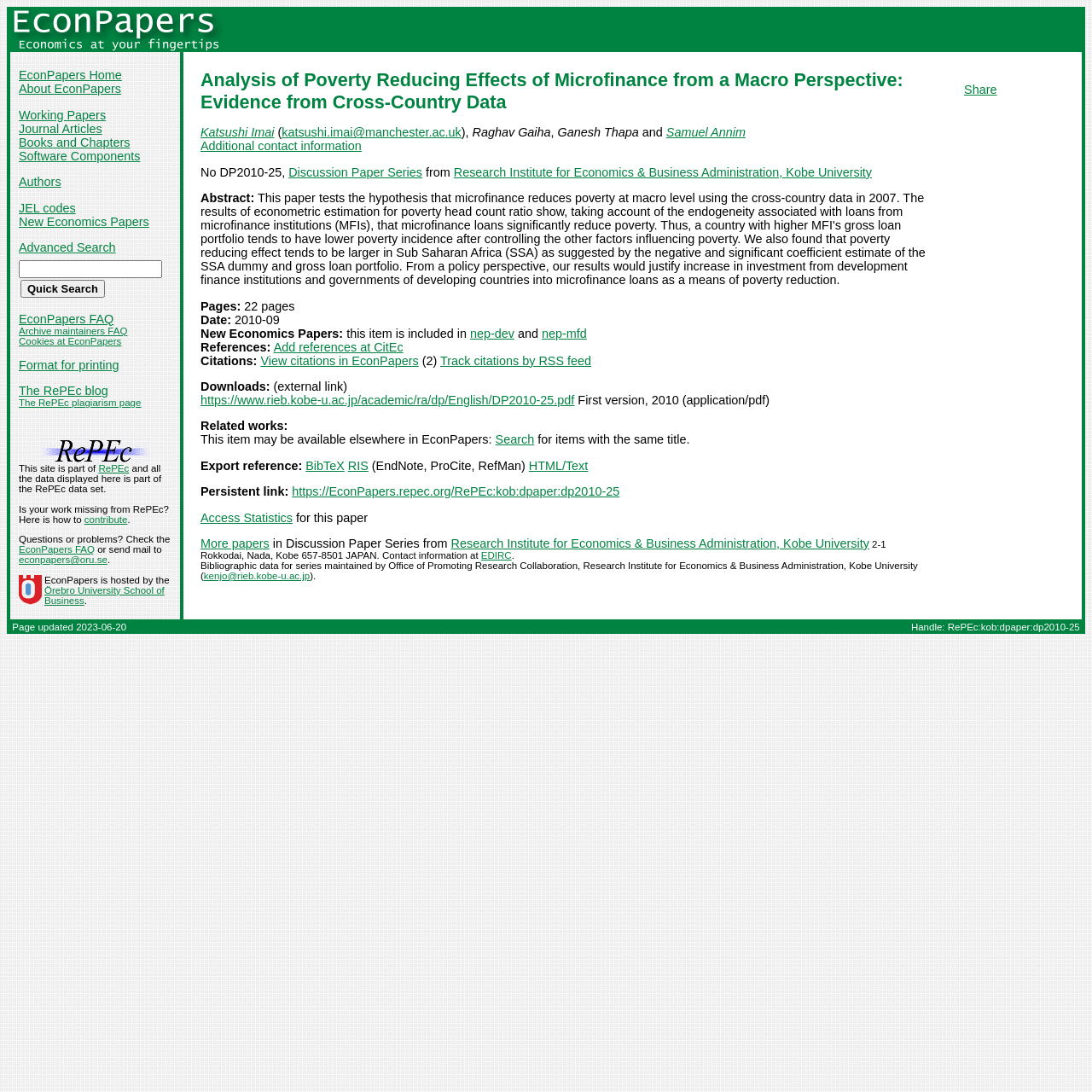Determine the bounding box coordinates of the clickable region to carry out the instruction: "Search for items with the same title".

[0.454, 0.396, 0.489, 0.409]